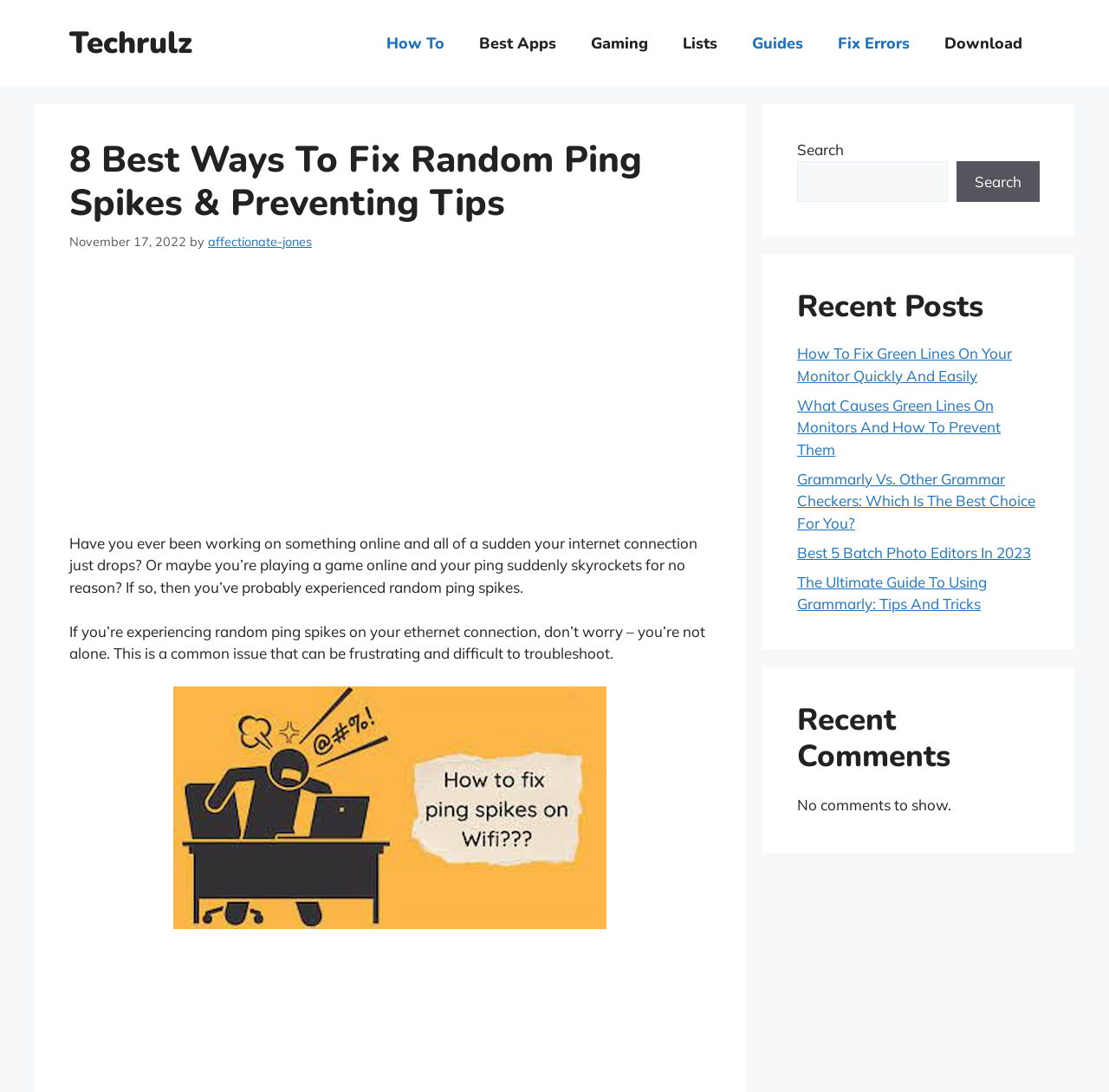Give a short answer using one word or phrase for the question:
What is the purpose of the search box?

To search the website